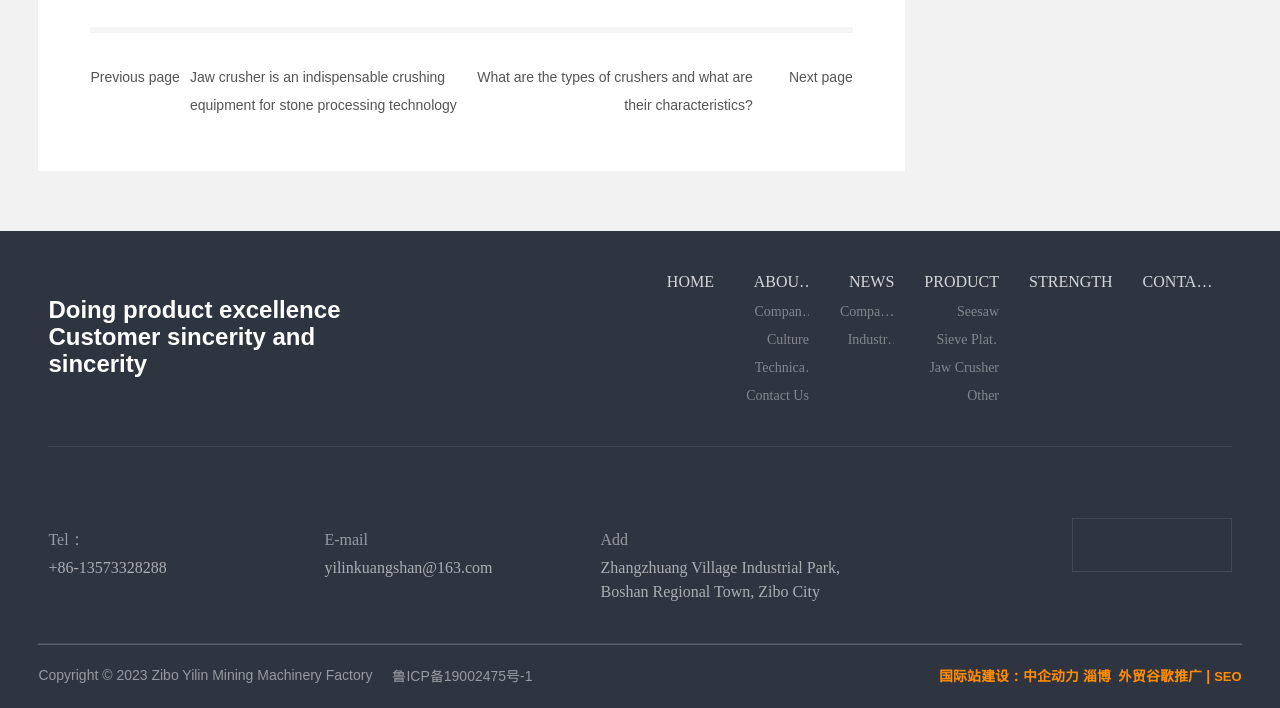Could you highlight the region that needs to be clicked to execute the instruction: "Contact the company via phone"?

[0.038, 0.79, 0.13, 0.814]